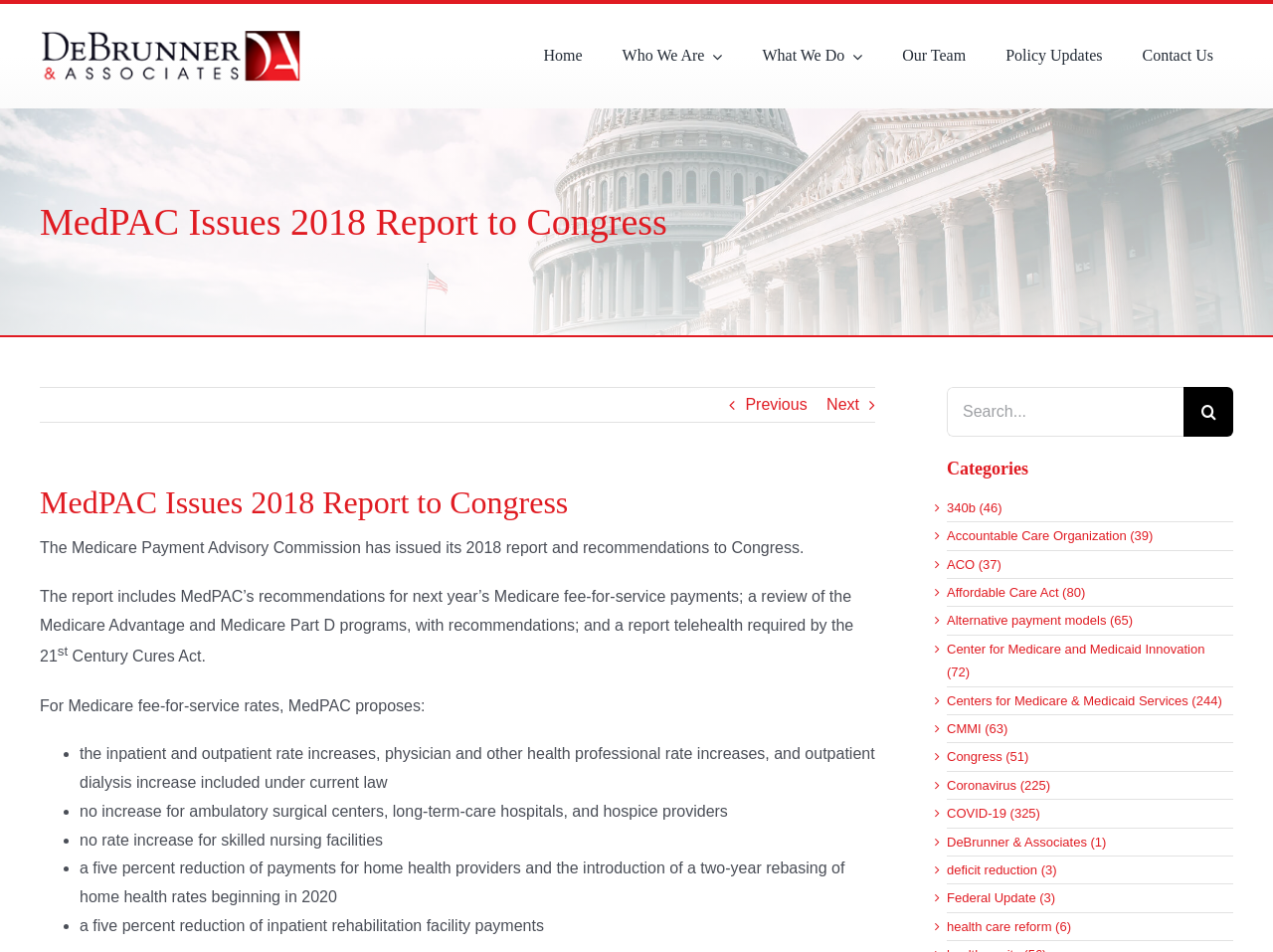Given the description Policy Updates, predict the bounding box coordinates of the UI element. Ensure the coordinates are in the format (top-left x, top-left y, bottom-right x, bottom-right y) and all values are between 0 and 1.

[0.774, 0.033, 0.882, 0.085]